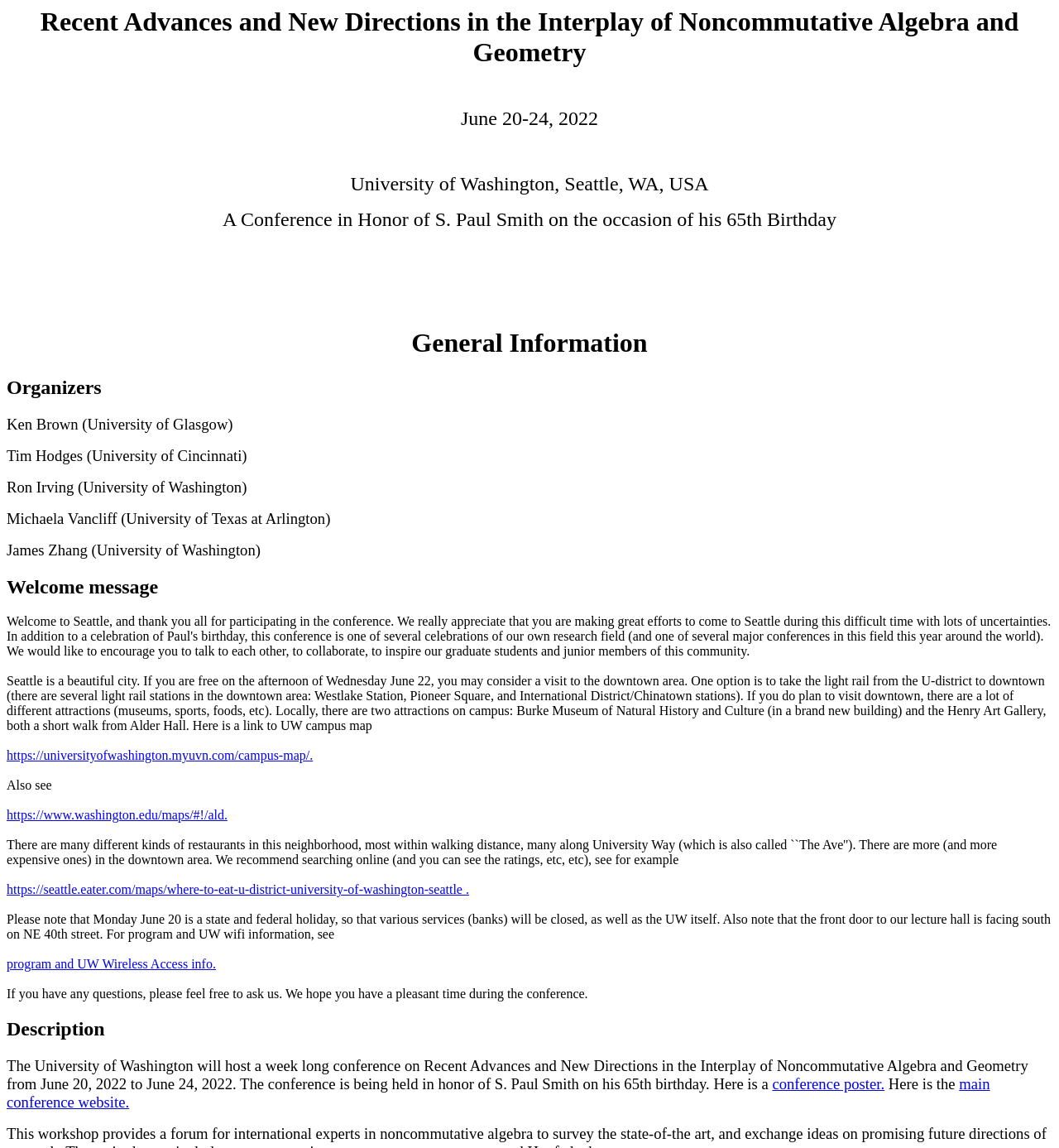Reply to the question below using a single word or brief phrase:
What is the date of the conference?

June 20-24, 2022